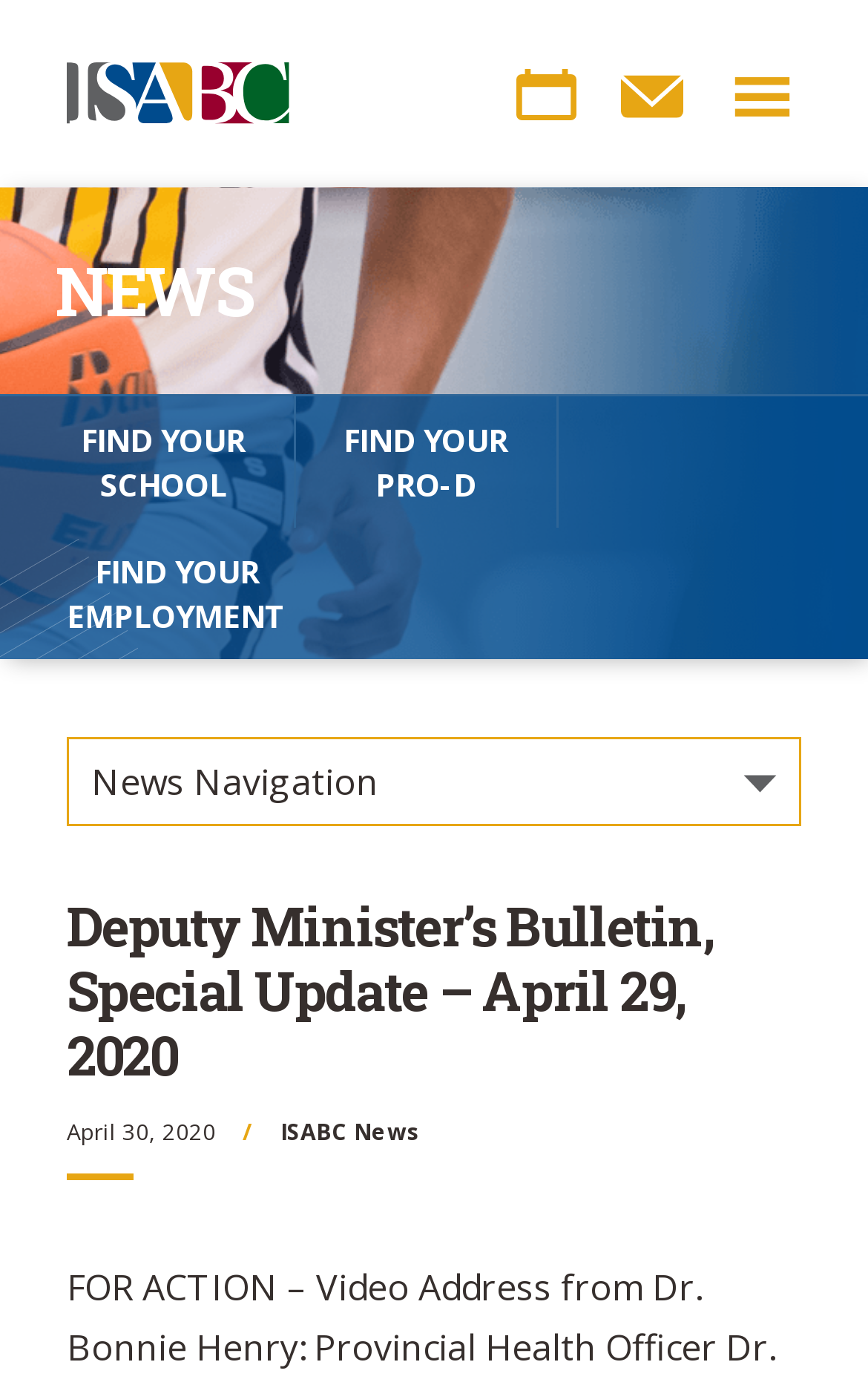Use one word or a short phrase to answer the question provided: 
How many main navigation links are there?

3